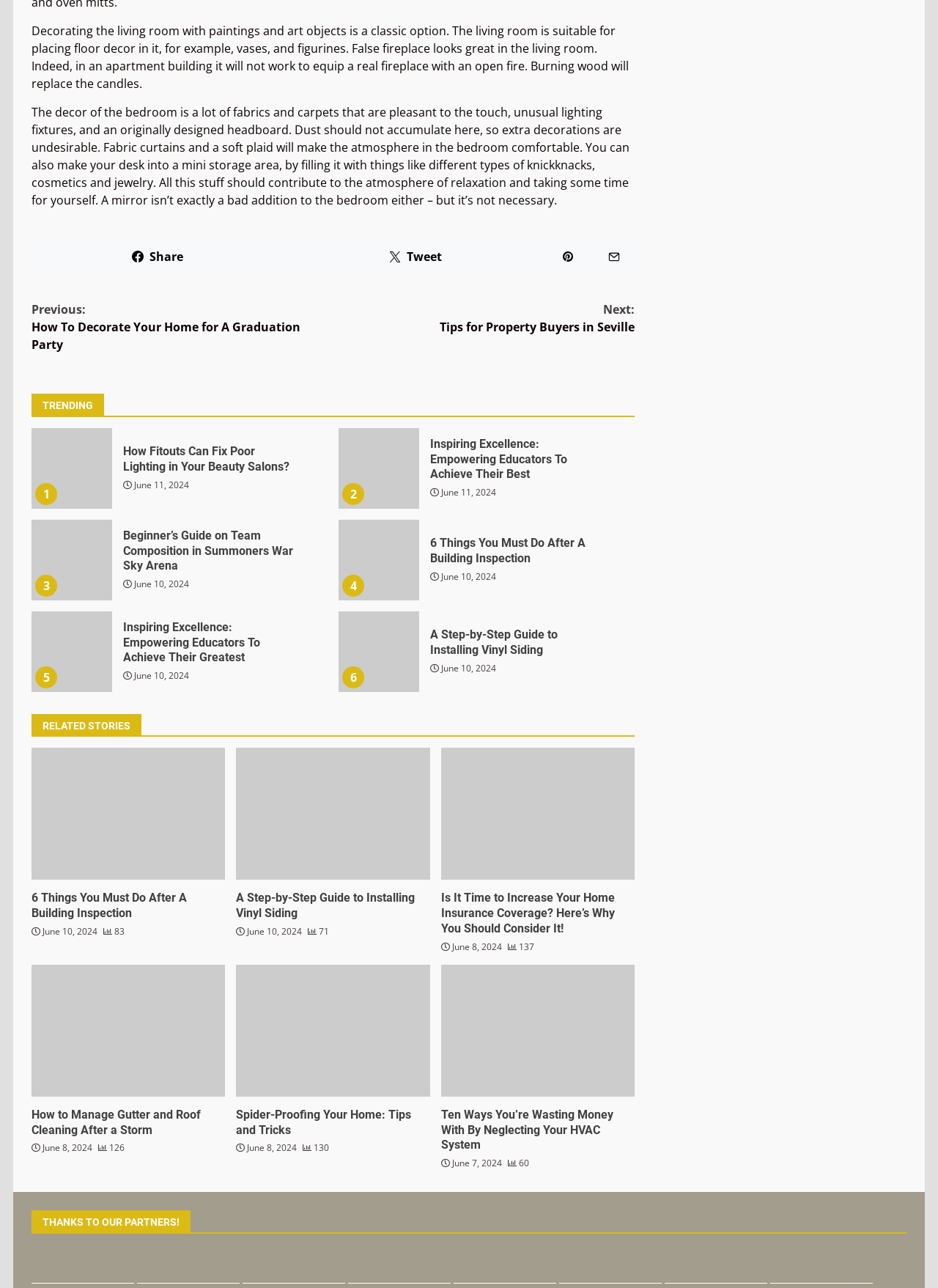What is the topic of the last article?
Refer to the screenshot and respond with a concise word or phrase.

Ten Ways You’re Wasting Money With By Neglecting Your HVAC System